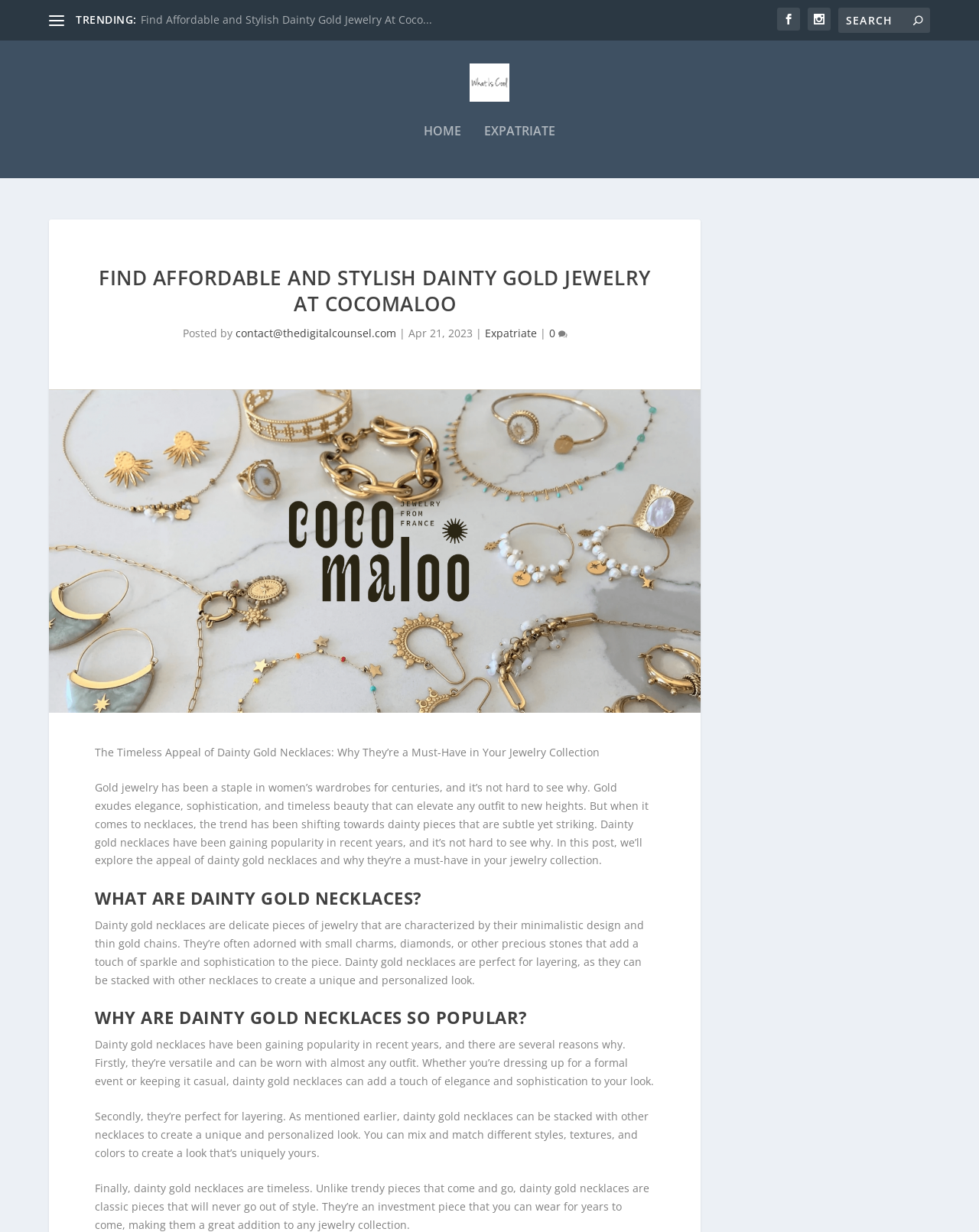Please identify the bounding box coordinates of the element that needs to be clicked to perform the following instruction: "Read the article about dainty gold necklaces".

[0.097, 0.596, 0.612, 0.608]